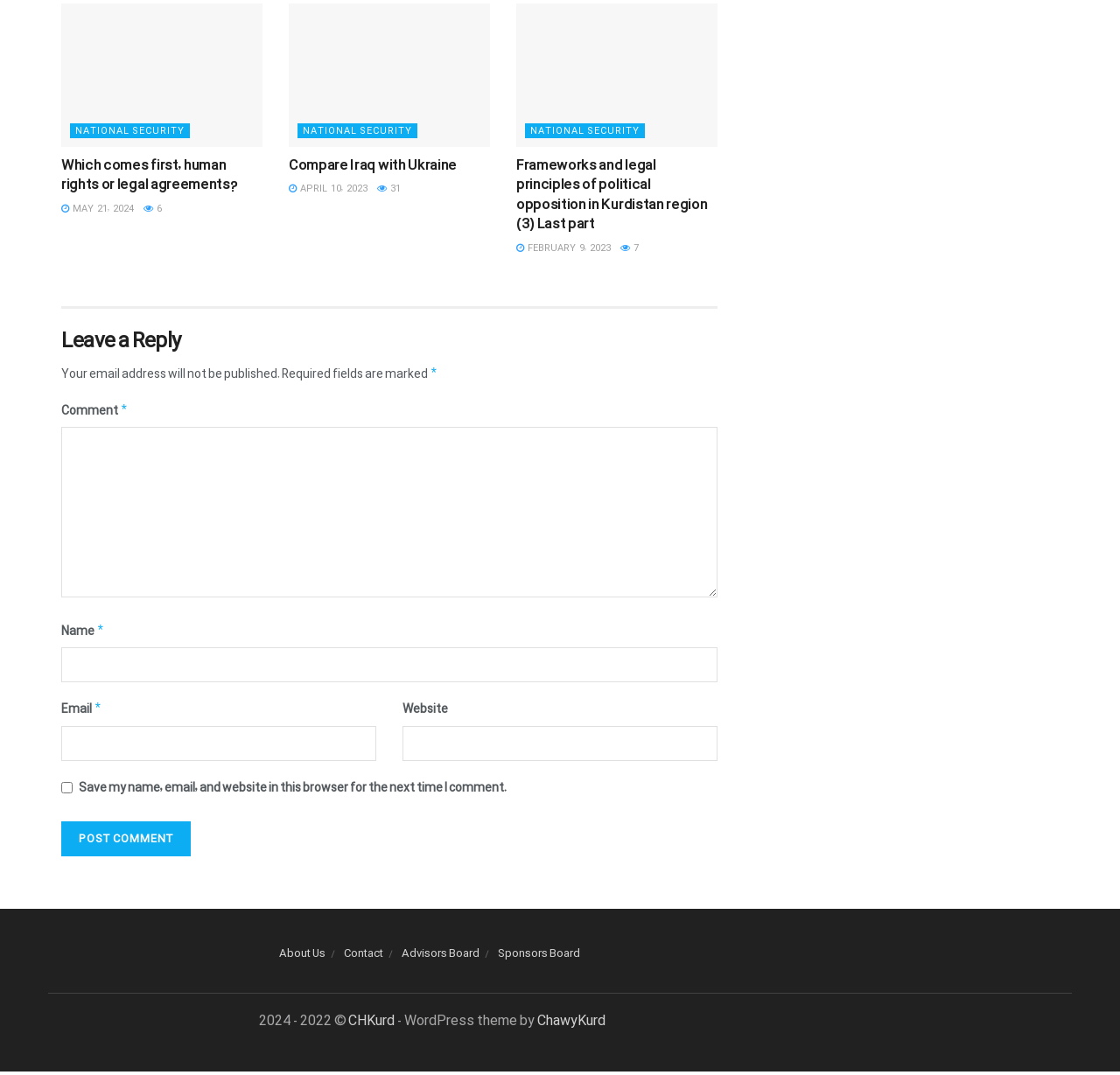What is the category of the second article?
Can you offer a detailed and complete answer to this question?

The second article has a link labeled 'NATIONAL SECURITY', which suggests that the category or topic of the article is related to national security.